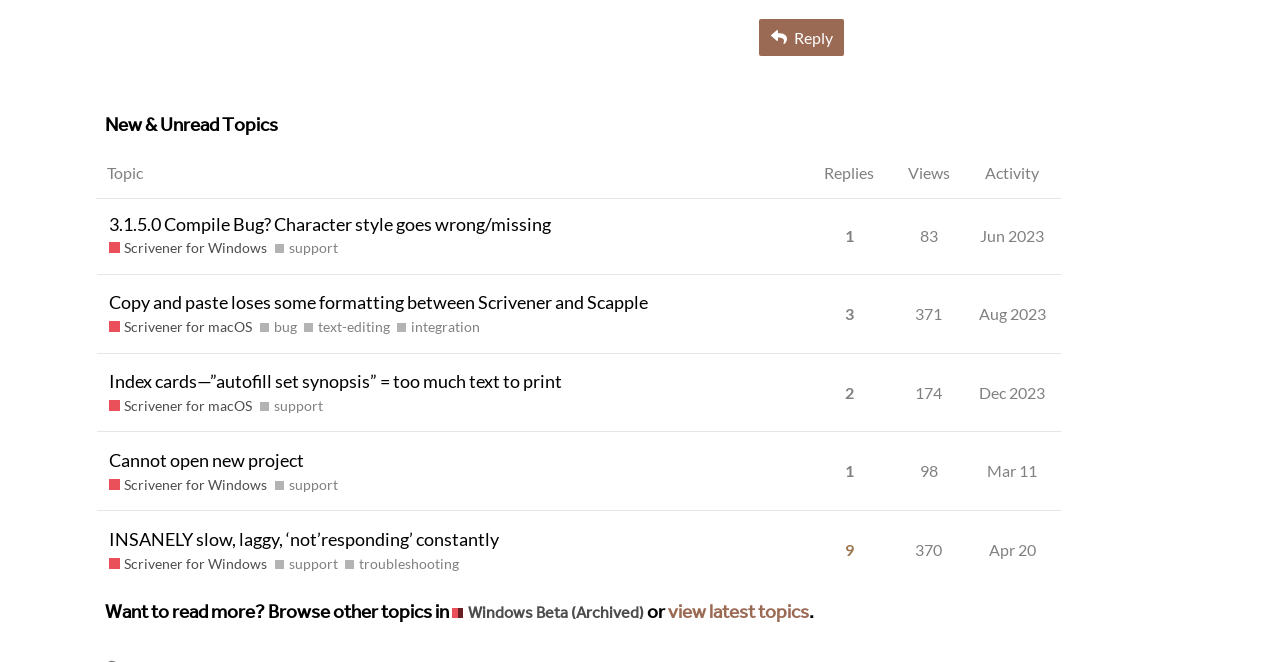What is the topic of the first row?
Using the screenshot, give a one-word or short phrase answer.

Compile Bug